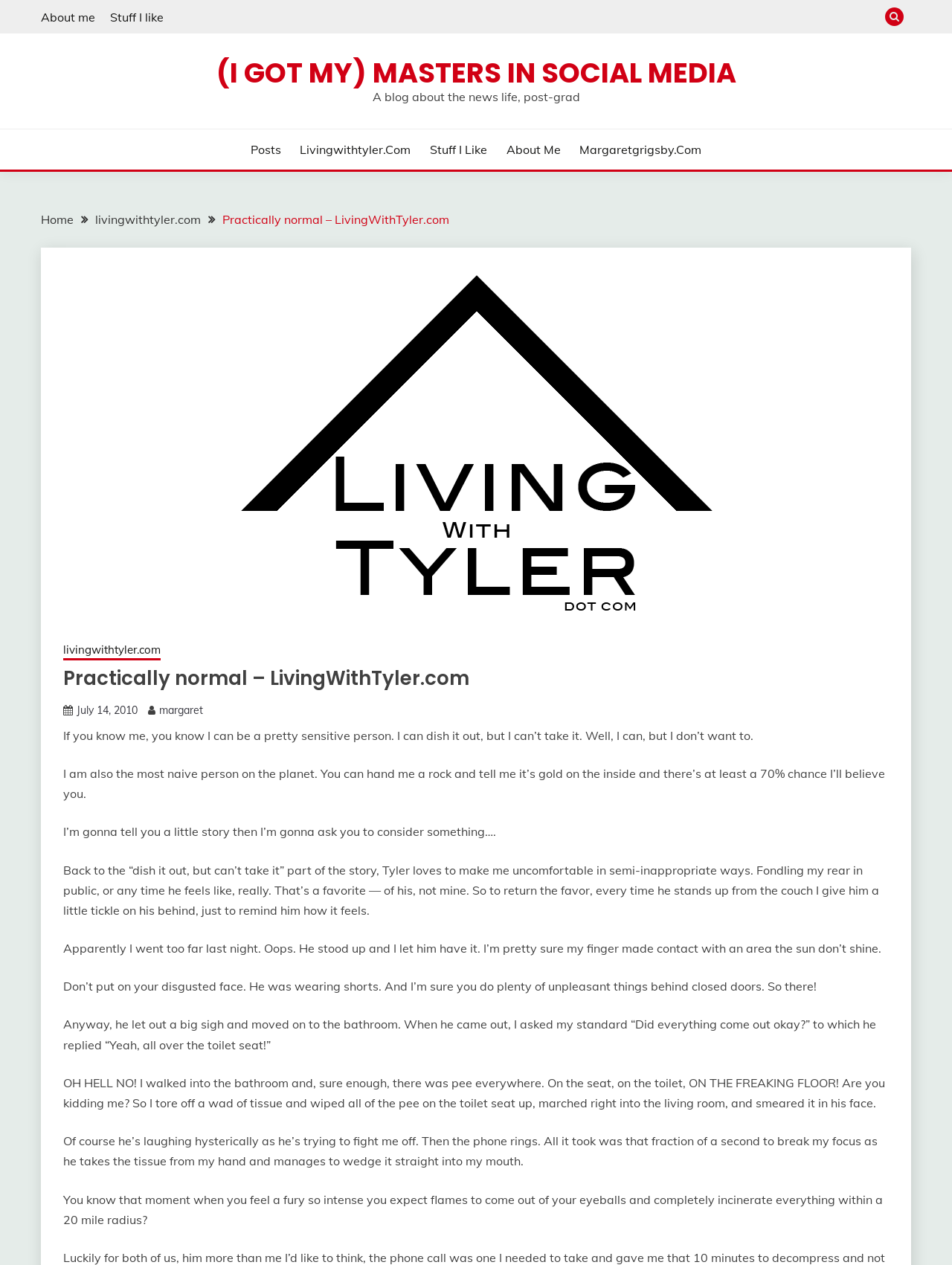Please specify the coordinates of the bounding box for the element that should be clicked to carry out this instruction: "Click on 'Home'". The coordinates must be four float numbers between 0 and 1, formatted as [left, top, right, bottom].

[0.043, 0.167, 0.077, 0.179]